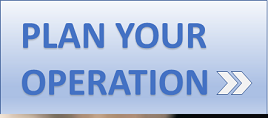Refer to the image and provide an in-depth answer to the question:
What direction does the arrow graphic suggest?

The arrow graphic to the right of the button suggests forward movement or progress, implying that users will be taken to the next step or stage in the process of planning their operation.